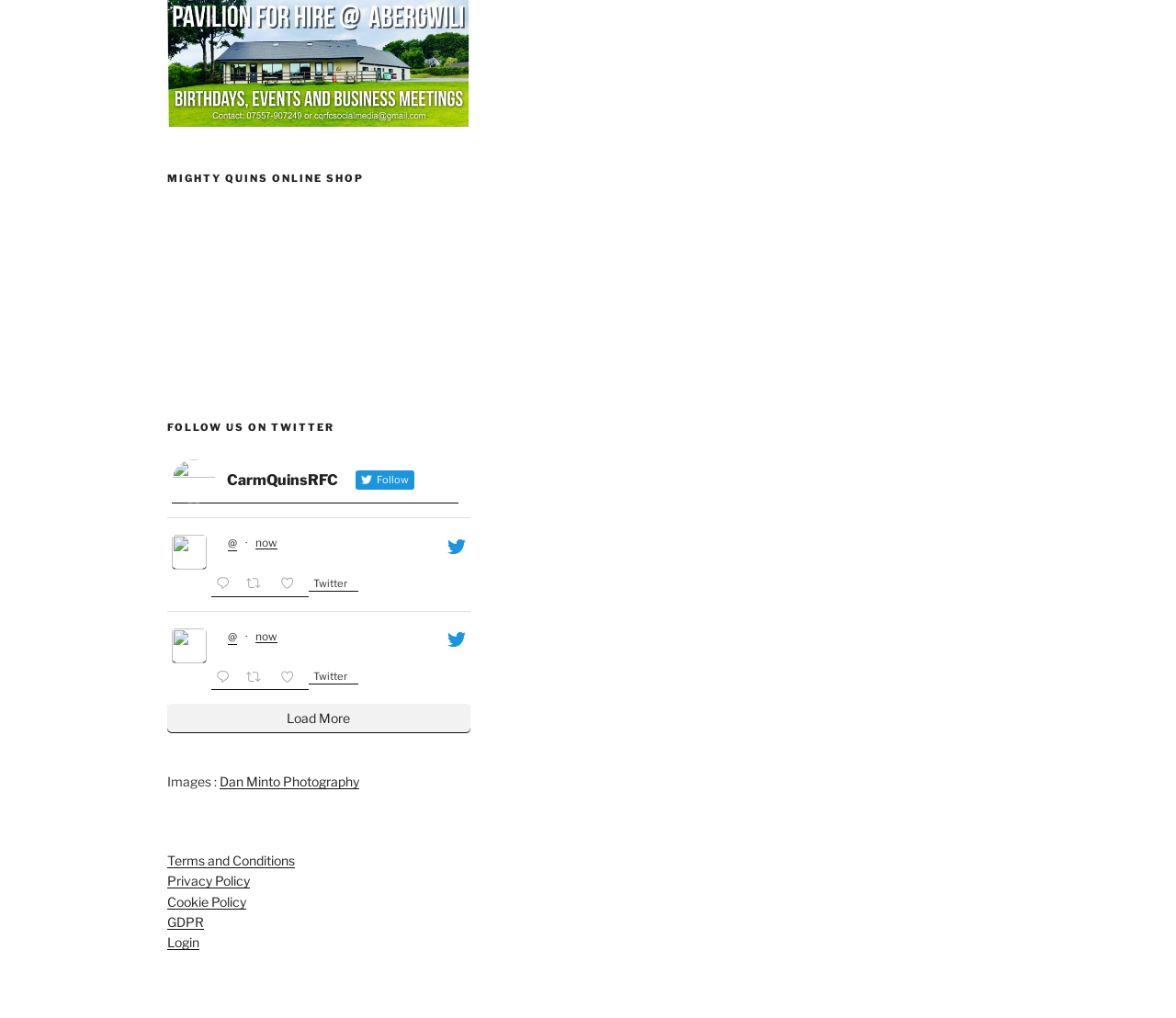Use a single word or phrase to answer the question:
How many policy links are there?

4